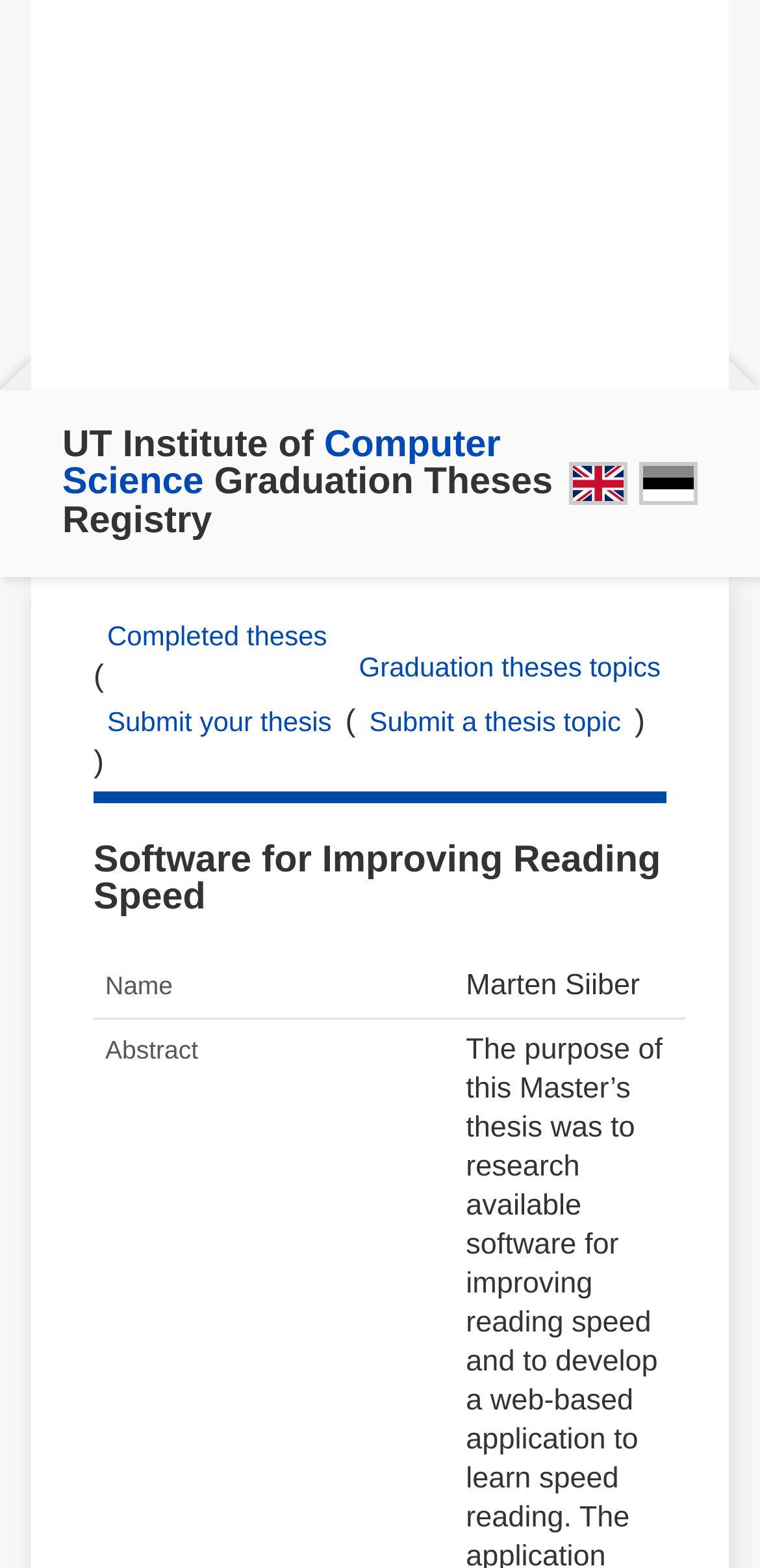Find the bounding box coordinates for the element described here: "Submit a thesis topic".

[0.468, 0.443, 0.835, 0.477]